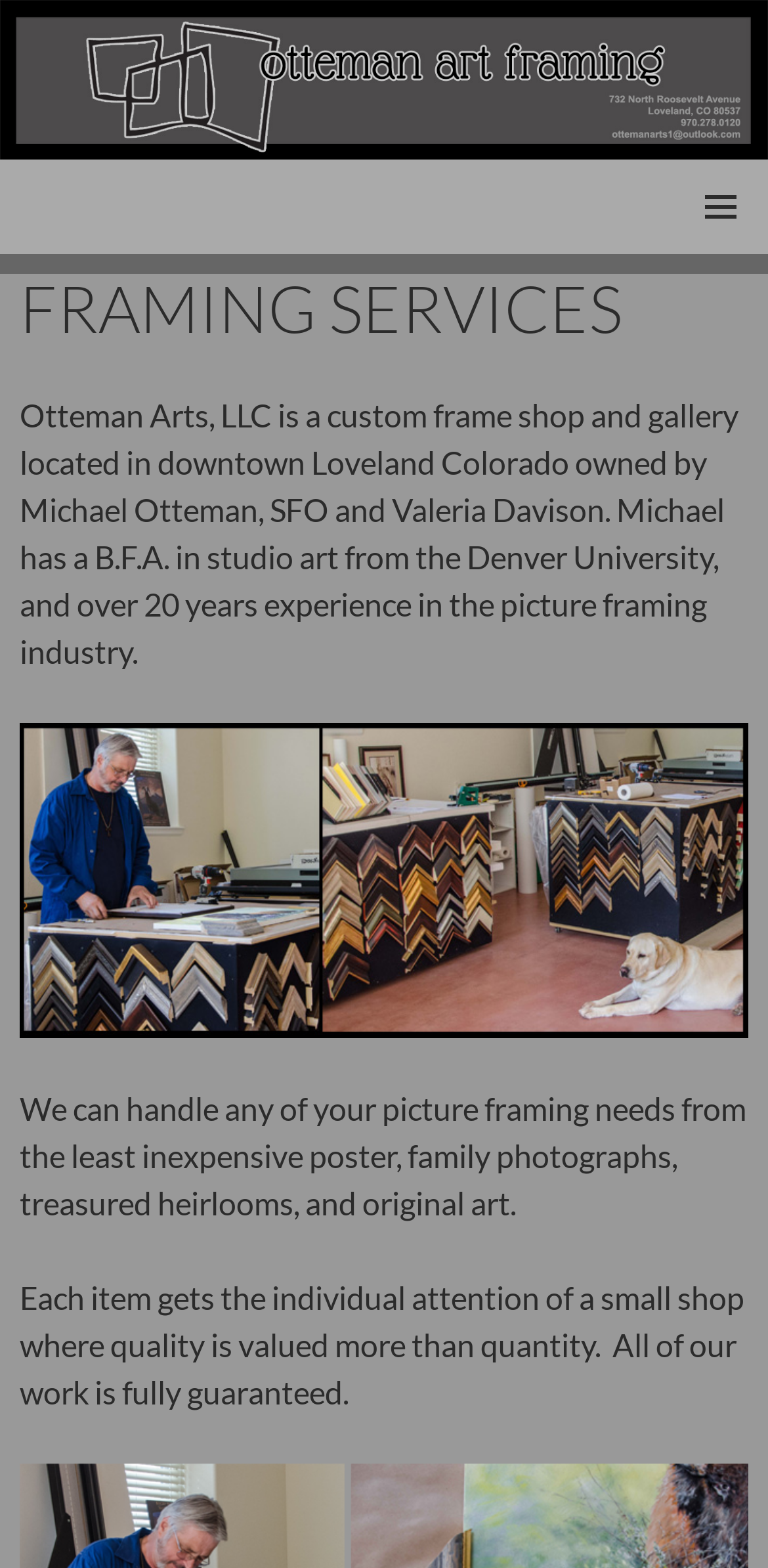What is the name of the custom frame shop?
Look at the image and respond to the question as thoroughly as possible.

From the StaticText element, we can see that the custom frame shop is owned by Michael Otteman and Valeria Davison, and the name of the shop is Otteman Arts, LLC.